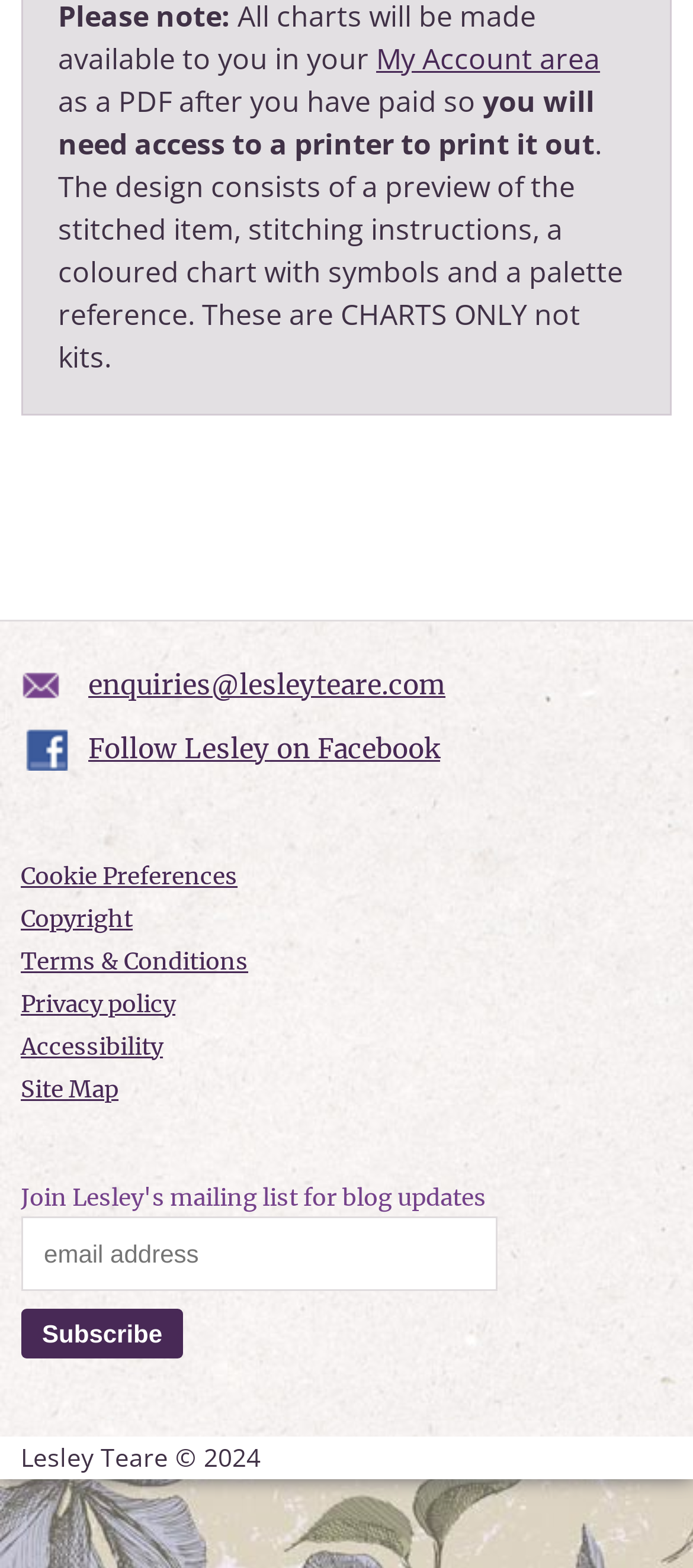What is required to join Lesley's mailing list?
Using the visual information, reply with a single word or short phrase.

Textbox input